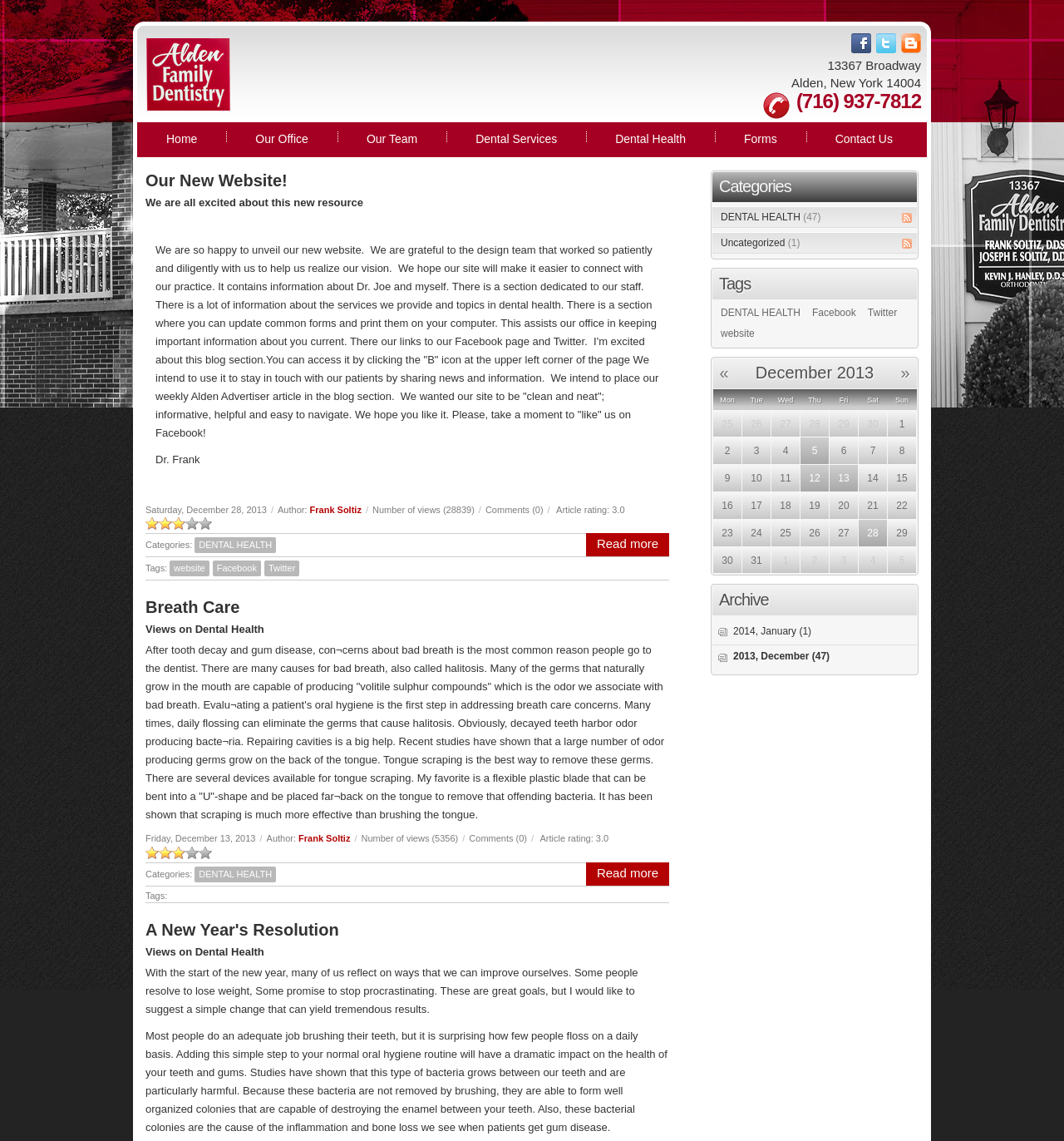Show me the bounding box coordinates of the clickable region to achieve the task as per the instruction: "Click on the 'Home' link".

[0.145, 0.112, 0.196, 0.133]